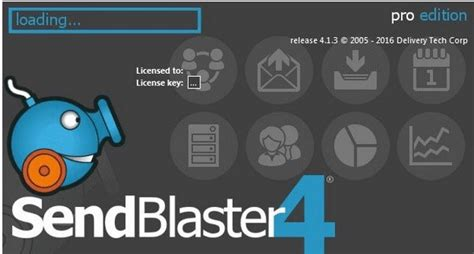Explain the image with as much detail as possible.

The image displays the interface of SendBlaster 4 Pro Edition, a software tool designed for managing email marketing campaigns. The screen prominently features a cartoonish blue character resembling a megaphone or a speaker, symbolizing communication and marketing. At the top of the interface, there is a progress indicator labeled "loading..." suggesting that the application is in the process of initializing or accessing contents. 

Below the progress bar, key details such as "Licensed to:" and "License key:" are displayed, indicating user-specific licensing information important for functionality. The lower part of the image showcases the SendBlaster logo in bold, white text, indicating the software's name and version. Additional elements, including icons representative of various functionalities (likely for tasks such as email creation, contact management, and analytics), are arranged in a circular format to enhance usability. The release information notes "release 4.1.3 © 2005 - 2016 Delivery Tech Corp," providing context regarding the software's development and version history. Overall, this interface conveys an organized layout aimed at facilitating effective email marketing strategies.